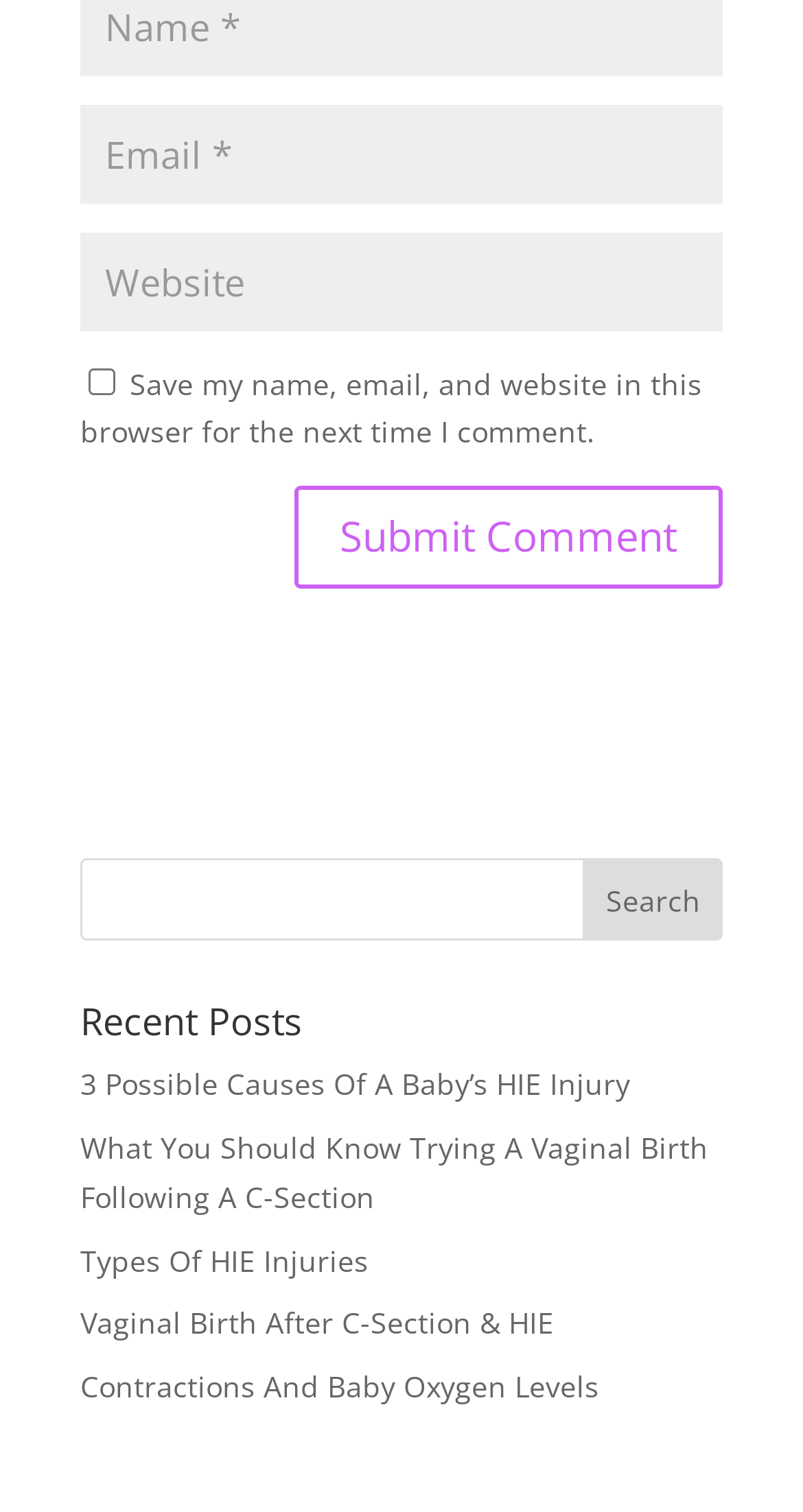Identify the bounding box coordinates of the clickable region to carry out the given instruction: "Enter name".

[0.1, 0.069, 0.9, 0.134]